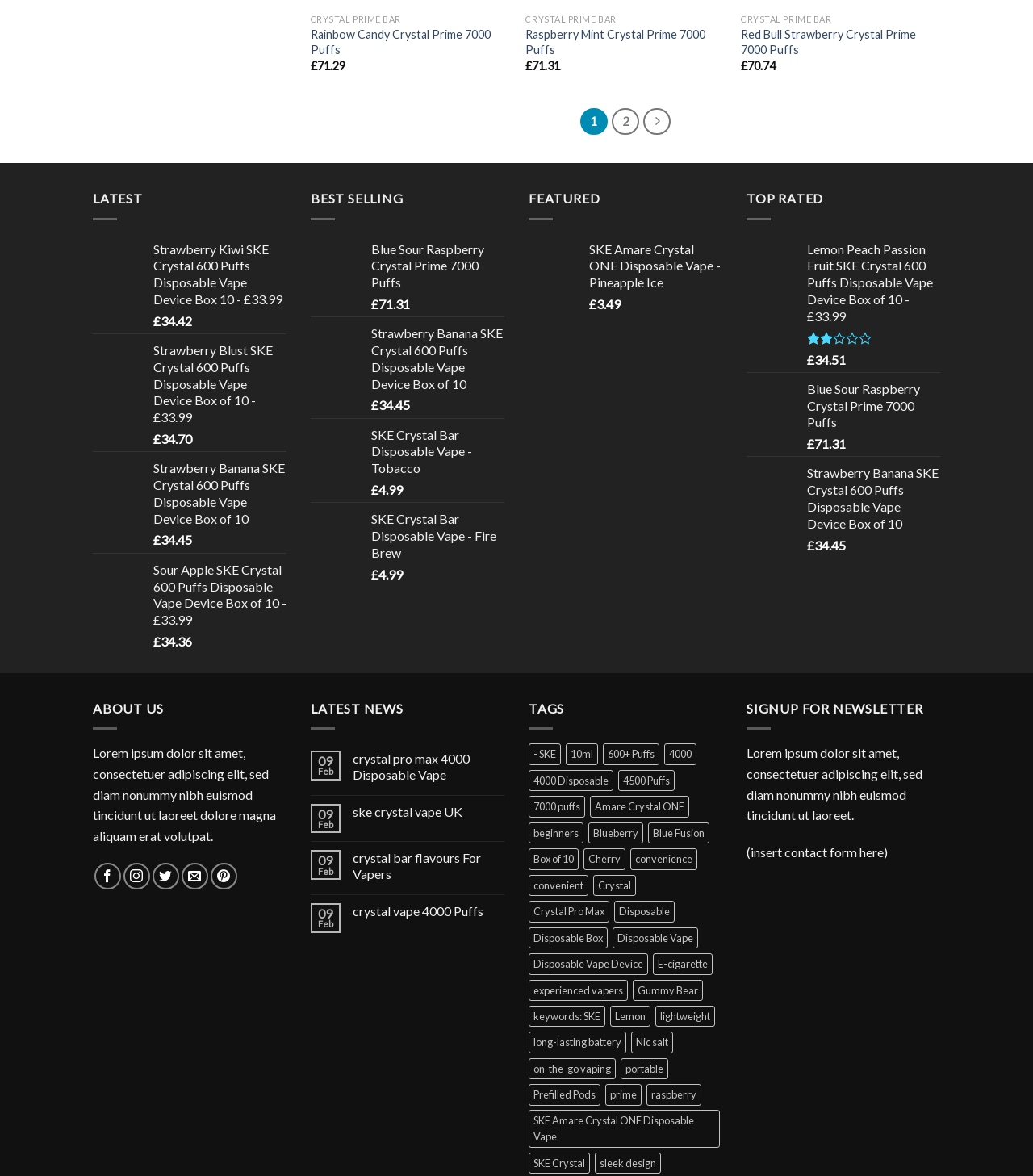Determine the bounding box coordinates of the clickable element to achieve the following action: 'View product details of Rainbow Candy Crystal Prime 7000 Puffs'. Provide the coordinates as four float values between 0 and 1, formatted as [left, top, right, bottom].

[0.301, 0.024, 0.494, 0.049]